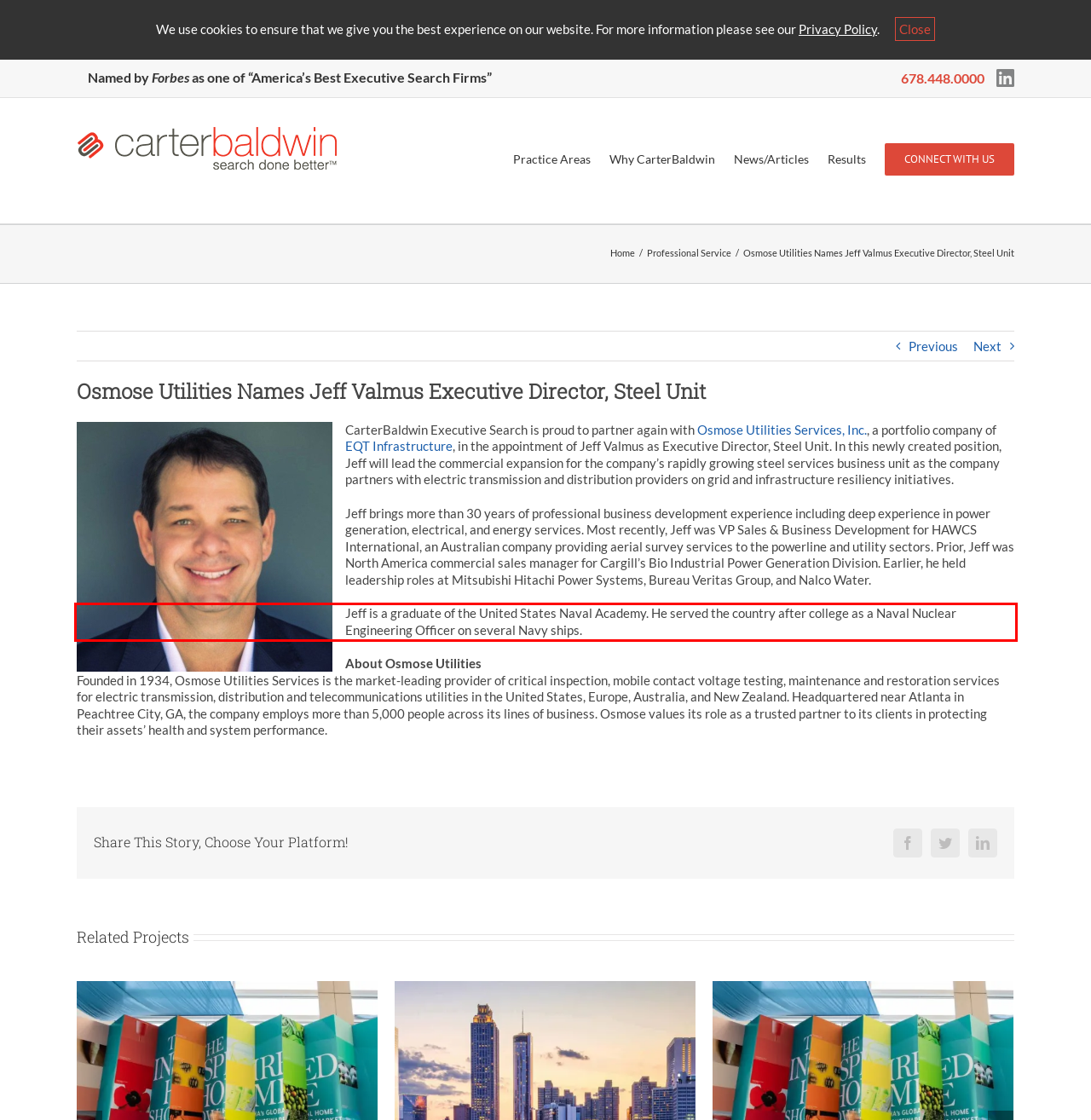Within the screenshot of the webpage, there is a red rectangle. Please recognize and generate the text content inside this red bounding box.

Jeff is a graduate of the United States Naval Academy. He served the country after college as a Naval Nuclear Engineering Officer on several Navy ships.